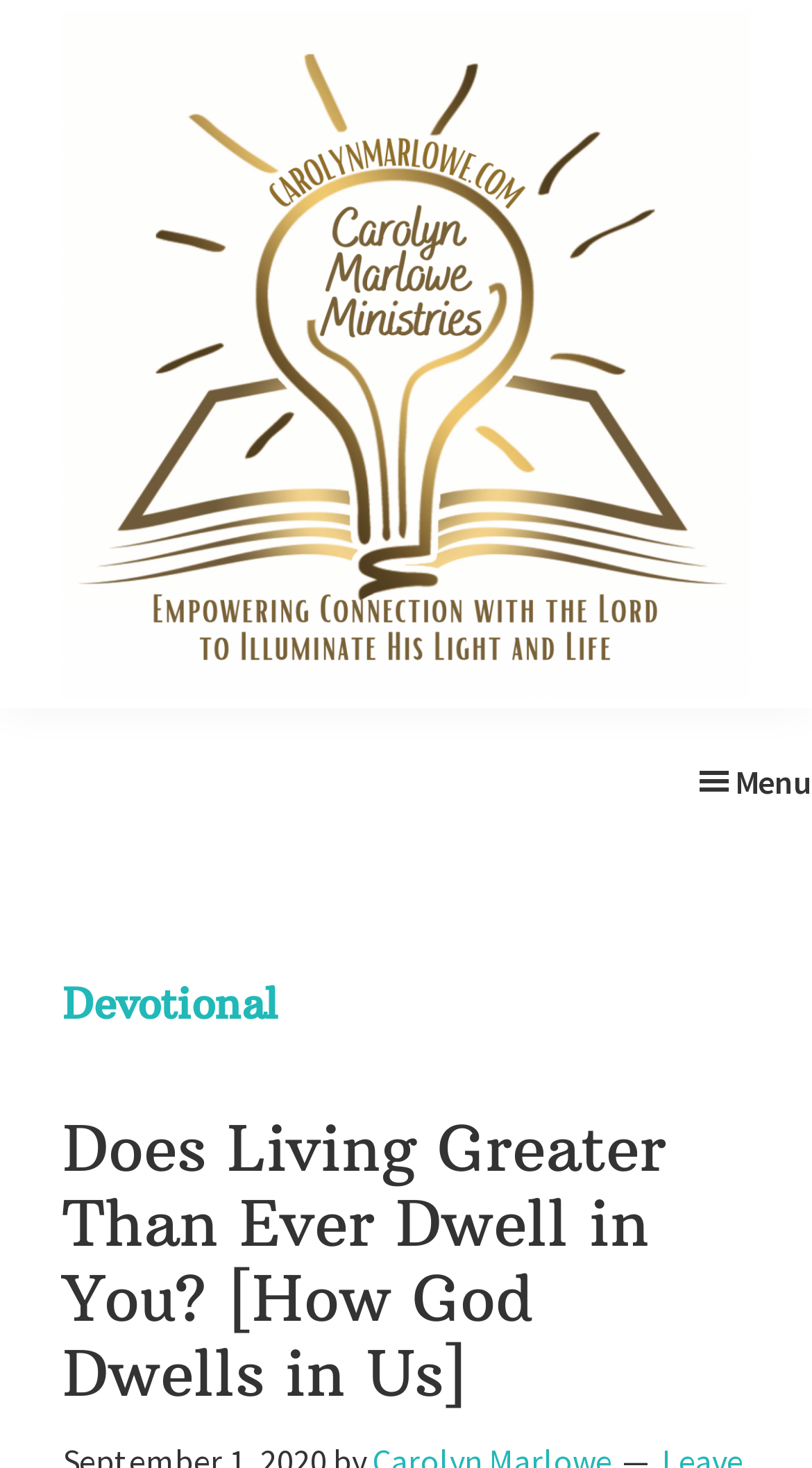Construct a comprehensive description capturing every detail on the webpage.

The webpage is titled "Devotional" and appears to be a spiritual or religious-themed page. At the top-left corner, there is a link to "Skip to main content". Next to it, on the same horizontal level, is a link to "Carolyn Marlowe Ministries", accompanied by an image with the same name, which takes up a significant portion of the top section of the page. Below the image, there is a static text that reads "Empowering Connection with the Lord to Illuminate His Light and Life".

On the top-right corner, there is a menu button with an icon. Below the menu button, there is a heading that reads "Devotional", which is followed by a subheading that asks "Does Living Greater Than Ever Dwell in You? [How God Dwells in Us]". This subheading is also a link, suggesting that it may lead to a related article or content.